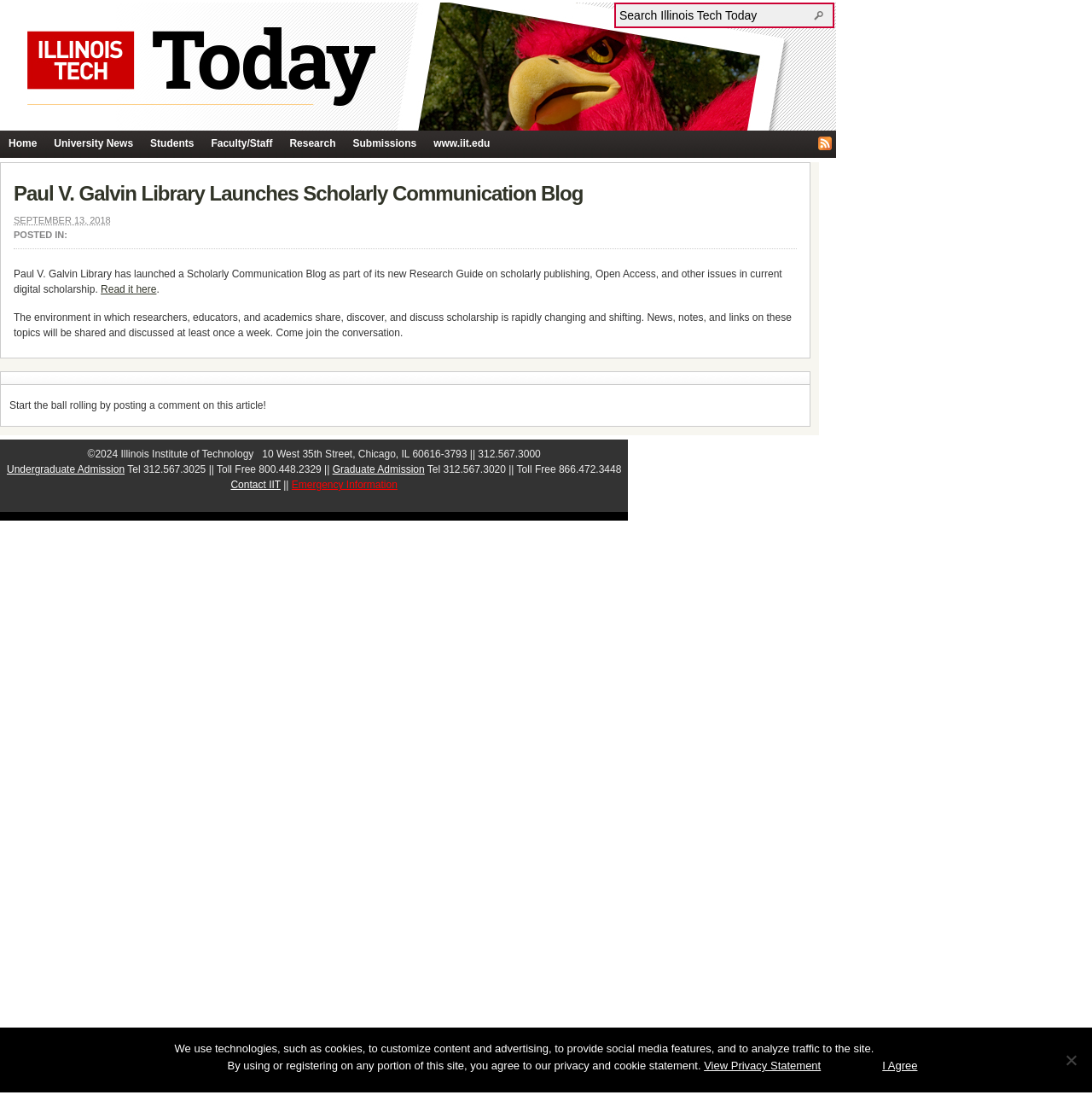What is the date of the blog post?
Refer to the screenshot and respond with a concise word or phrase.

SEPTEMBER 13, 2018